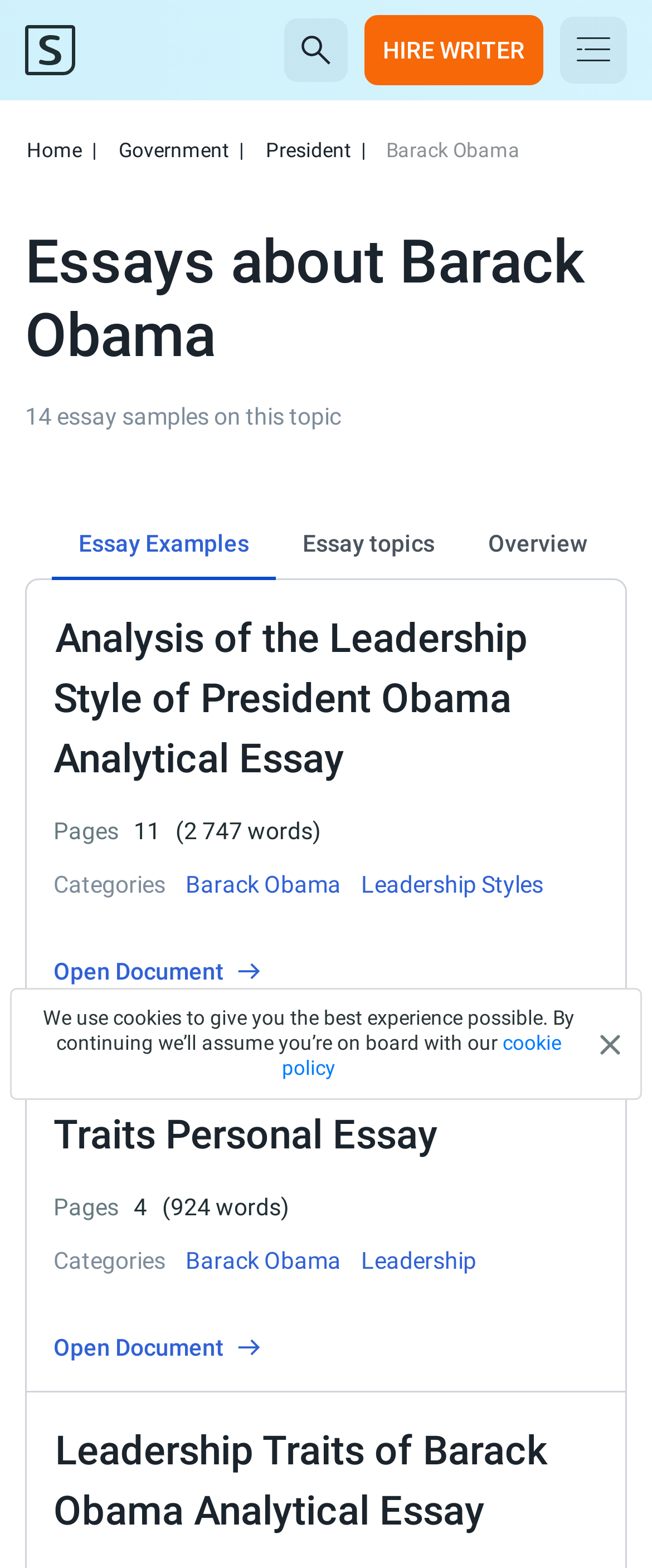Locate the bounding box coordinates of the UI element described by: "Home|". Provide the coordinates as four float numbers between 0 and 1, formatted as [left, top, right, bottom].

[0.038, 0.087, 0.151, 0.104]